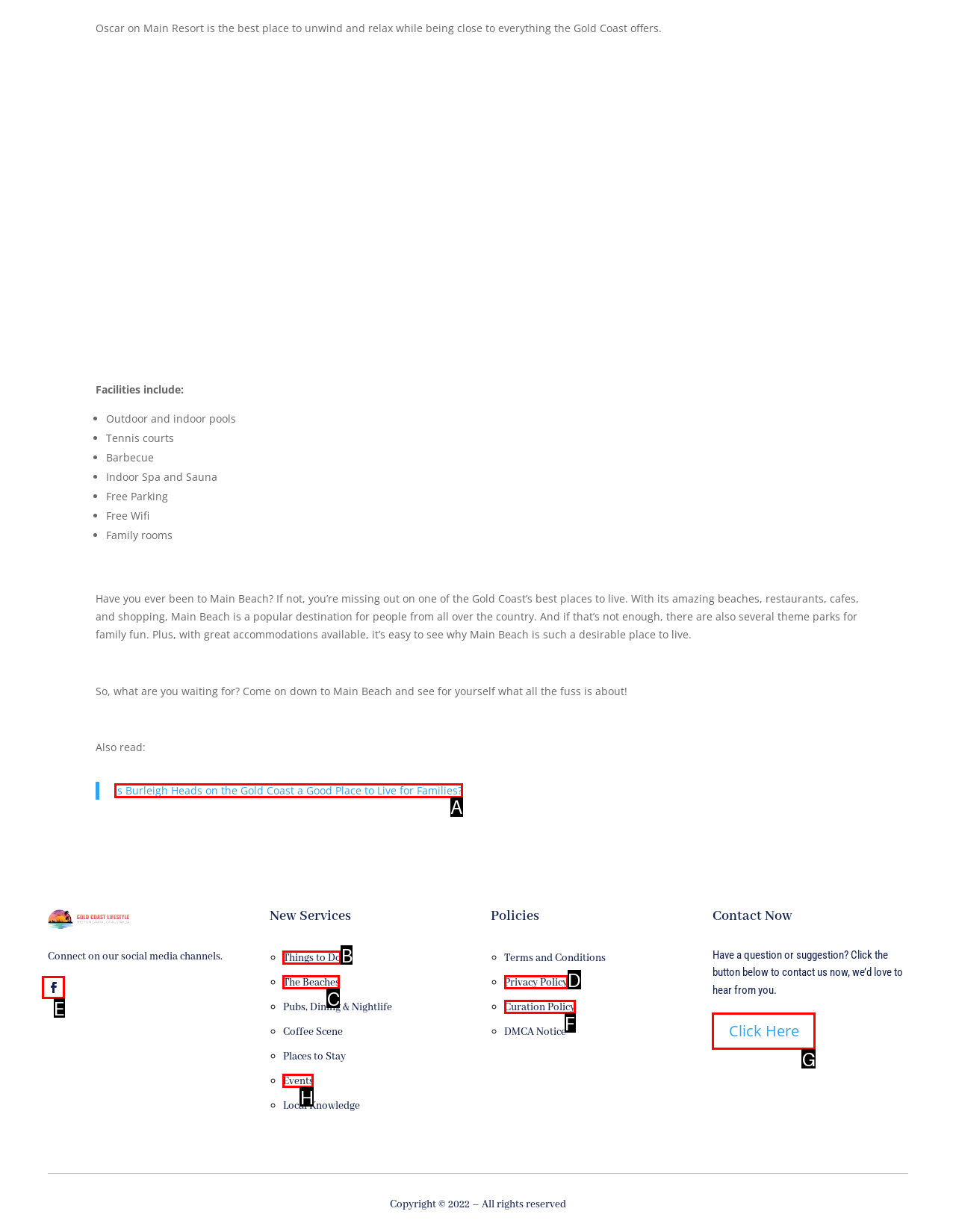Select the HTML element to finish the task: Contact us now by clicking the button Reply with the letter of the correct option.

G